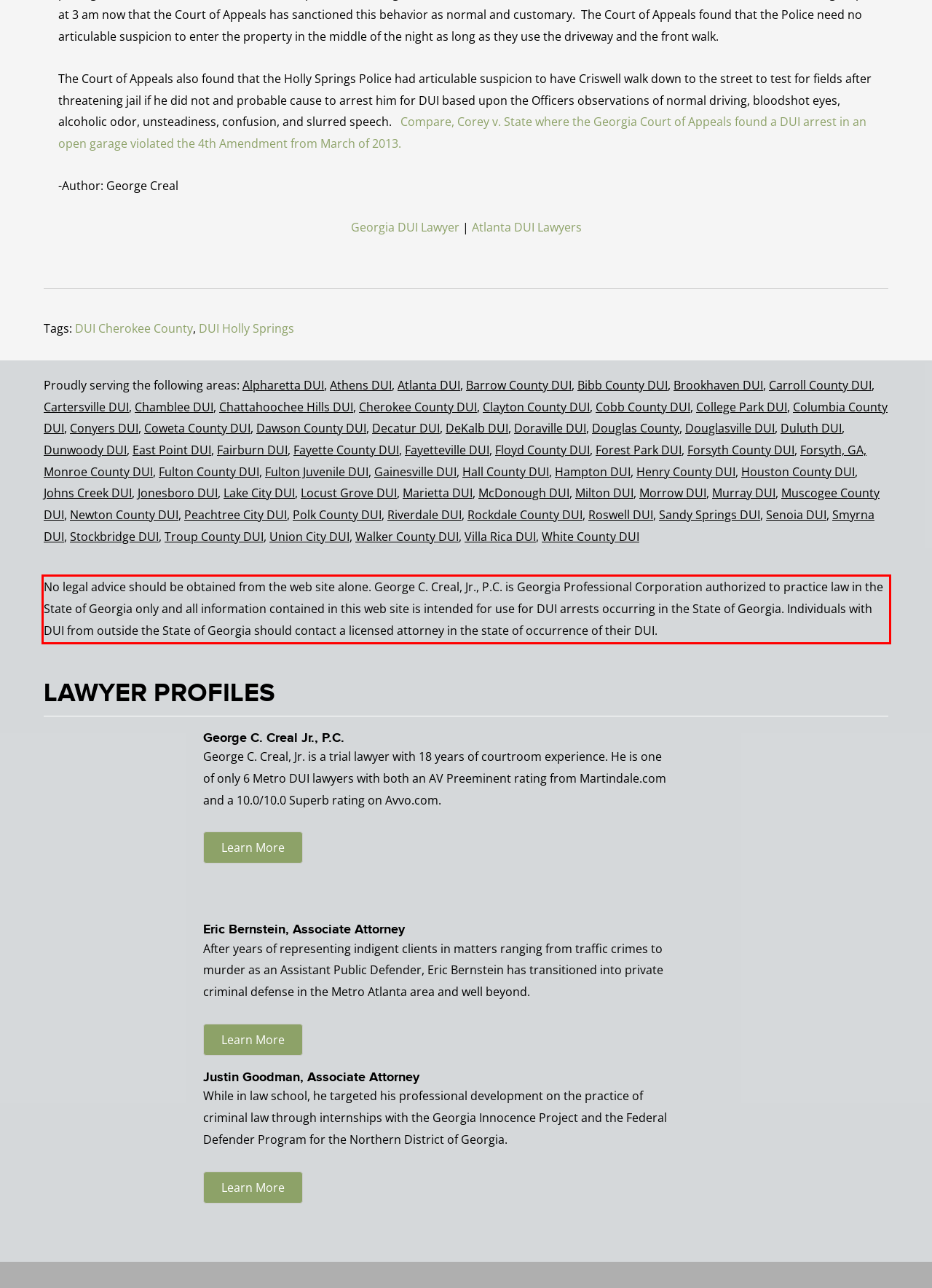Look at the webpage screenshot and recognize the text inside the red bounding box.

No legal advice should be obtained from the web site alone. George C. Creal, Jr., P.C. is Georgia Professional Corporation authorized to practice law in the State of Georgia only and all information contained in this web site is intended for use for DUI arrests occurring in the State of Georgia. Individuals with DUI from outside the State of Georgia should contact a licensed attorney in the state of occurrence of their DUI.